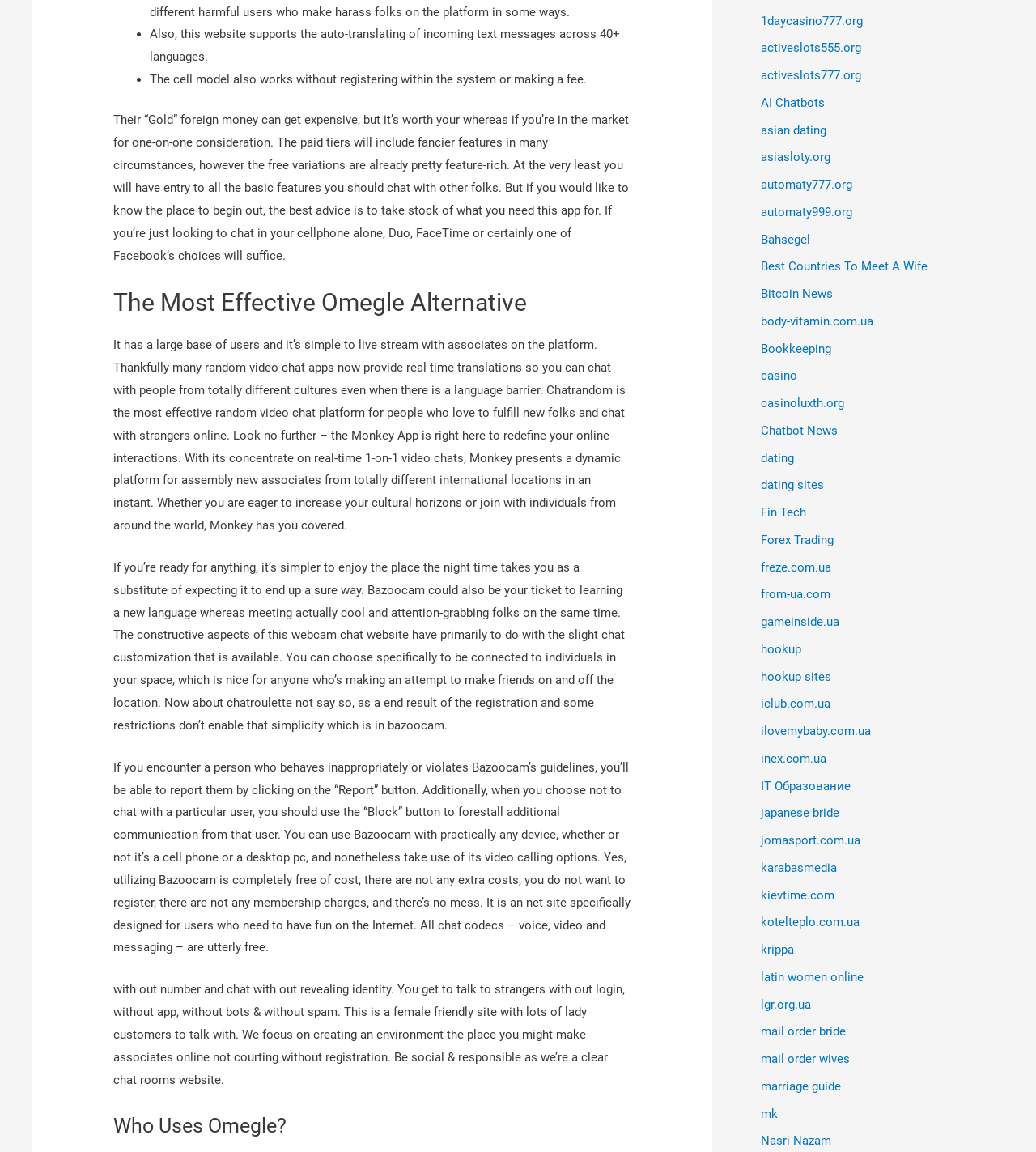Find the bounding box coordinates of the area to click in order to follow the instruction: "Click on the 'AI Chatbots' link".

[0.734, 0.083, 0.796, 0.096]